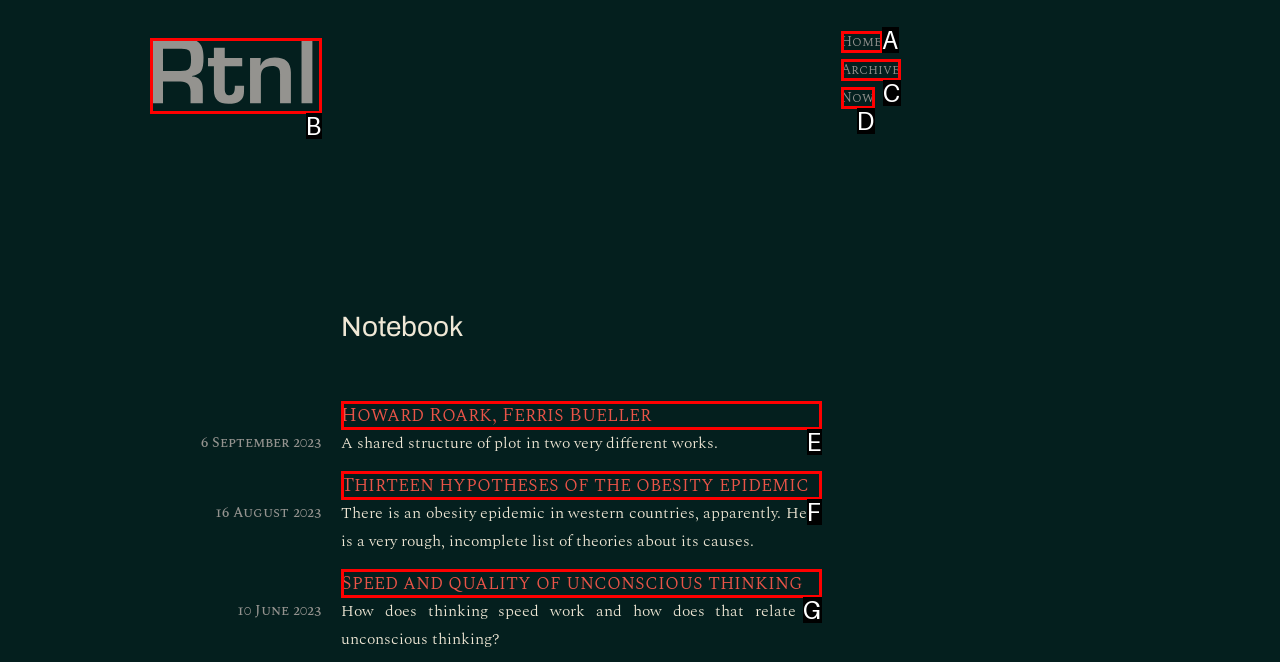Based on the description: Howard Roark, Ferris Bueller, identify the matching HTML element. Reply with the letter of the correct option directly.

E